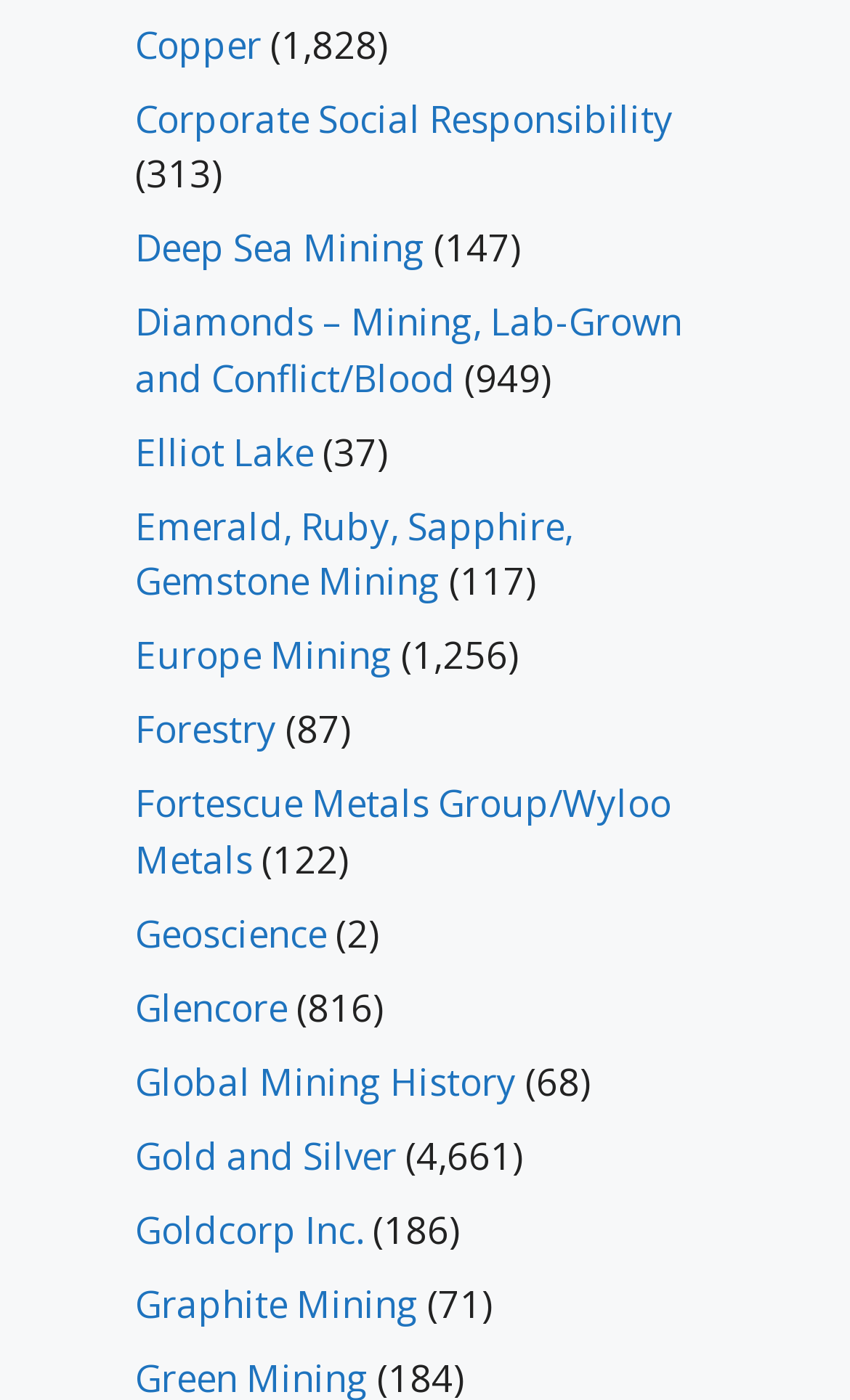Analyze the image and deliver a detailed answer to the question: Is the 'Emerald, Ruby, Sapphire, Gemstone Mining' link above or below the 'Europe Mining' link?

By comparing the y1 and y2 coordinates of the bounding boxes of the two link elements, I found that the 'Emerald, Ruby, Sapphire, Gemstone Mining' link has a smaller y1 value (0.357) than the 'Europe Mining' link (0.45), indicating that it is located above the 'Europe Mining' link.